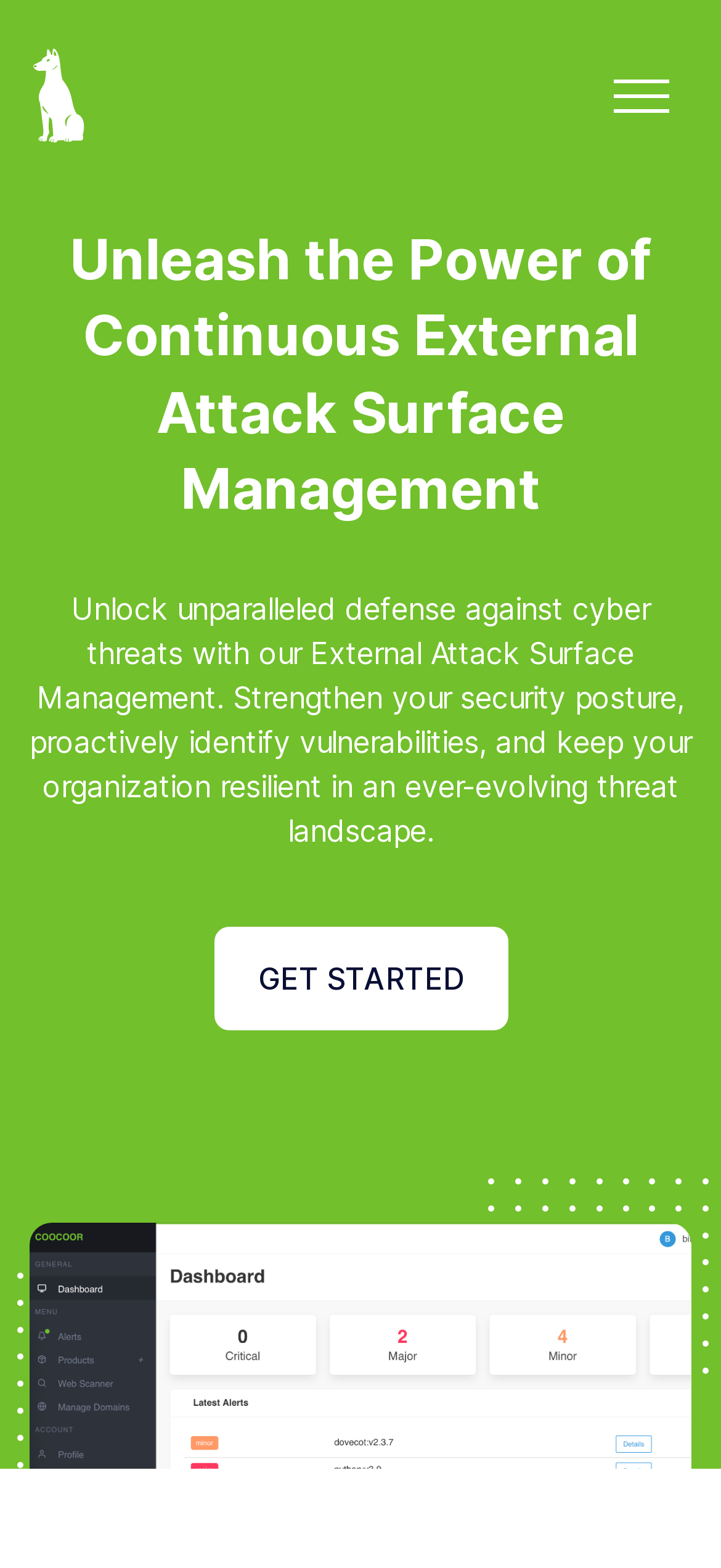Using the element description alt="logo", predict the bounding box coordinates for the UI element. Provide the coordinates in (top-left x, top-left y, bottom-right x, bottom-right y) format with values ranging from 0 to 1.

[0.041, 0.005, 0.348, 0.118]